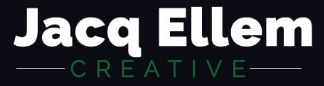Answer the following query with a single word or phrase:
What is the style of the font for 'CREATIVE'?

Elegant green